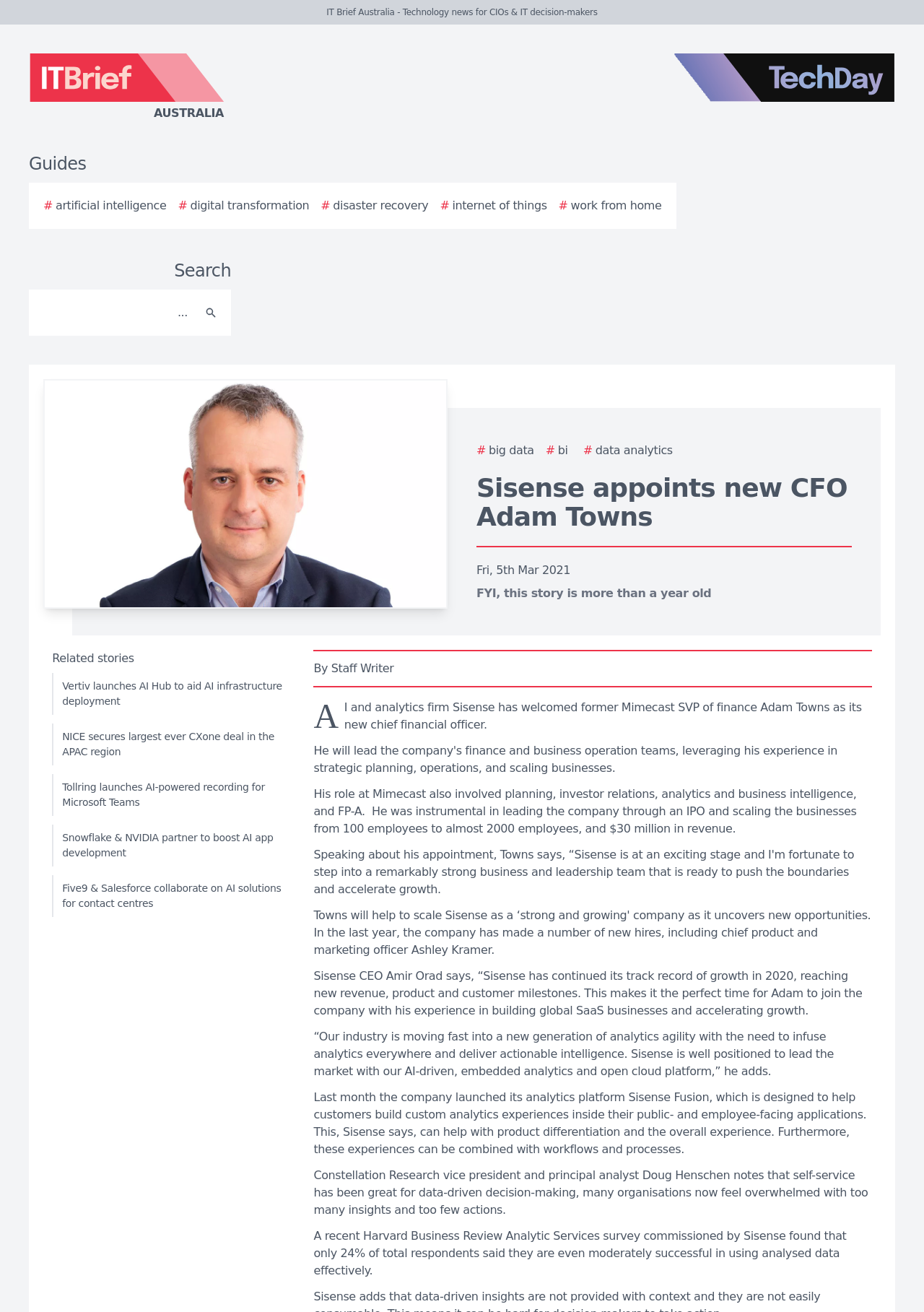What percentage of respondents said they are moderately successful in using analyzed data effectively?
Please provide a comprehensive answer based on the visual information in the image.

The answer can be found in the text 'A recent Harvard Business Review Analytic Services survey commissioned by Sisense found that only 24% of total respondents said they are even moderately successful in using analysed data effectively.'